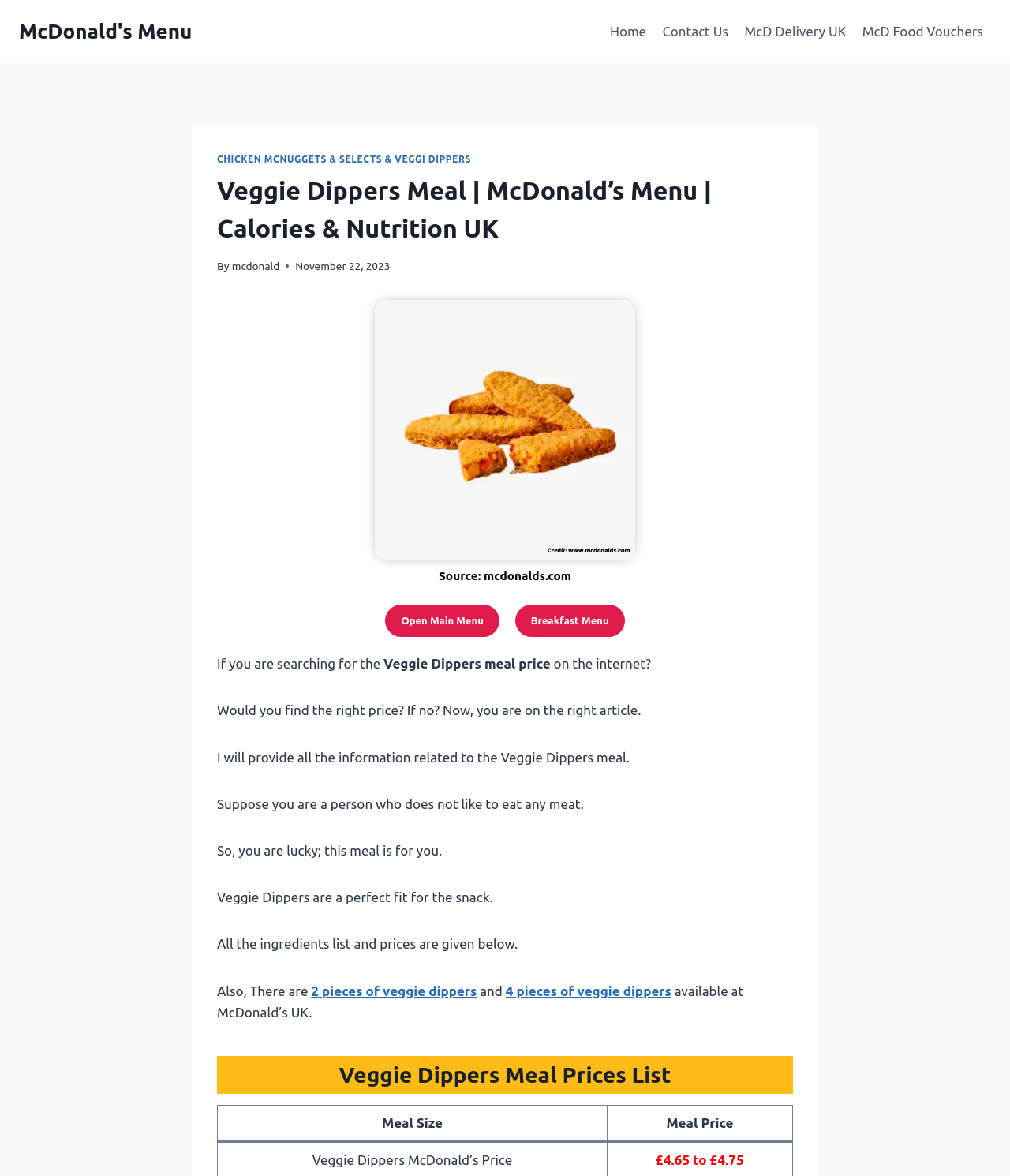Could you indicate the bounding box coordinates of the region to click in order to complete this instruction: "Click on the McDonald's Menu link".

[0.019, 0.016, 0.19, 0.037]